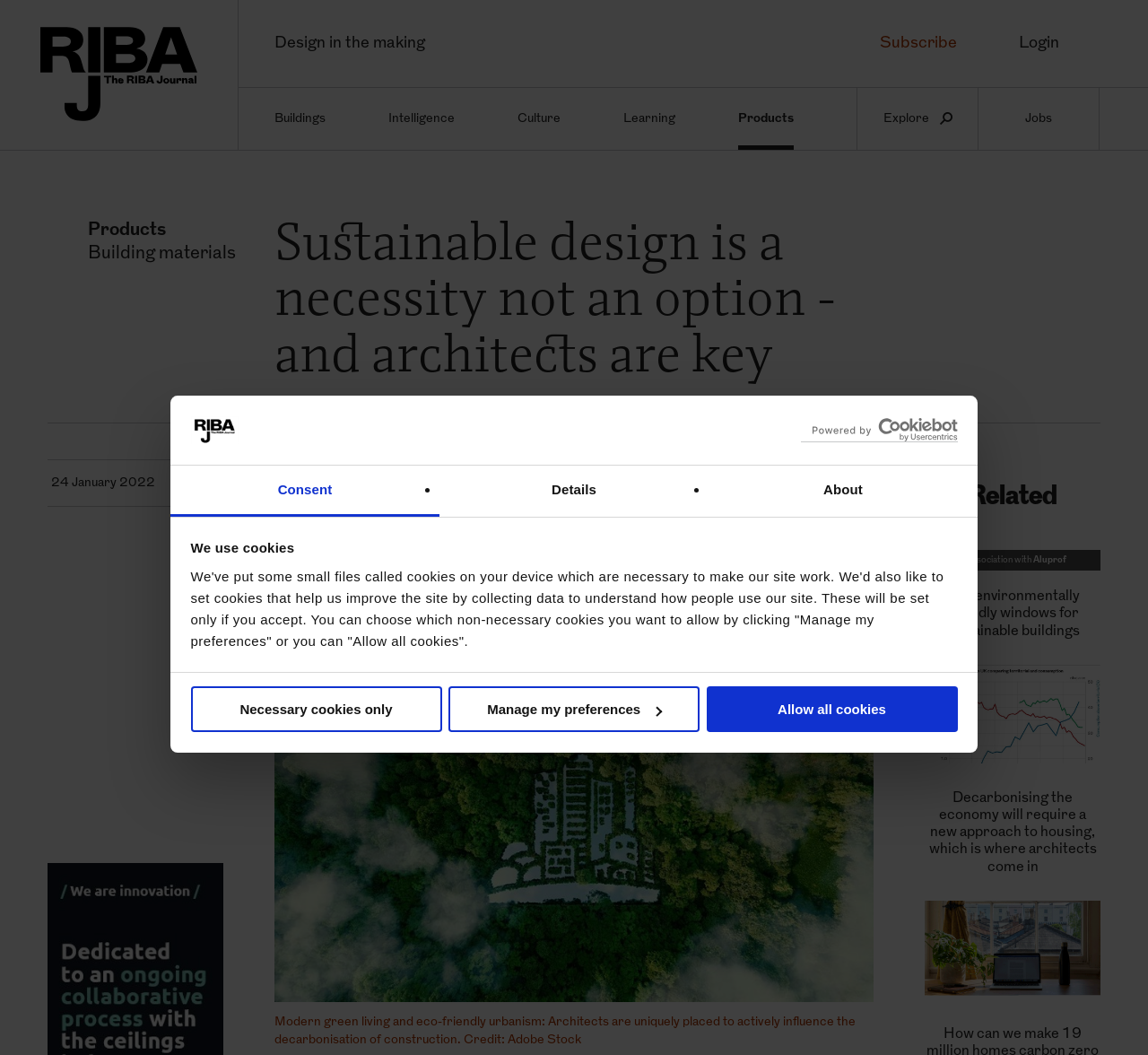Find the bounding box coordinates for the area that should be clicked to accomplish the instruction: "Click the 'Login' link".

[0.852, 0.022, 0.958, 0.06]